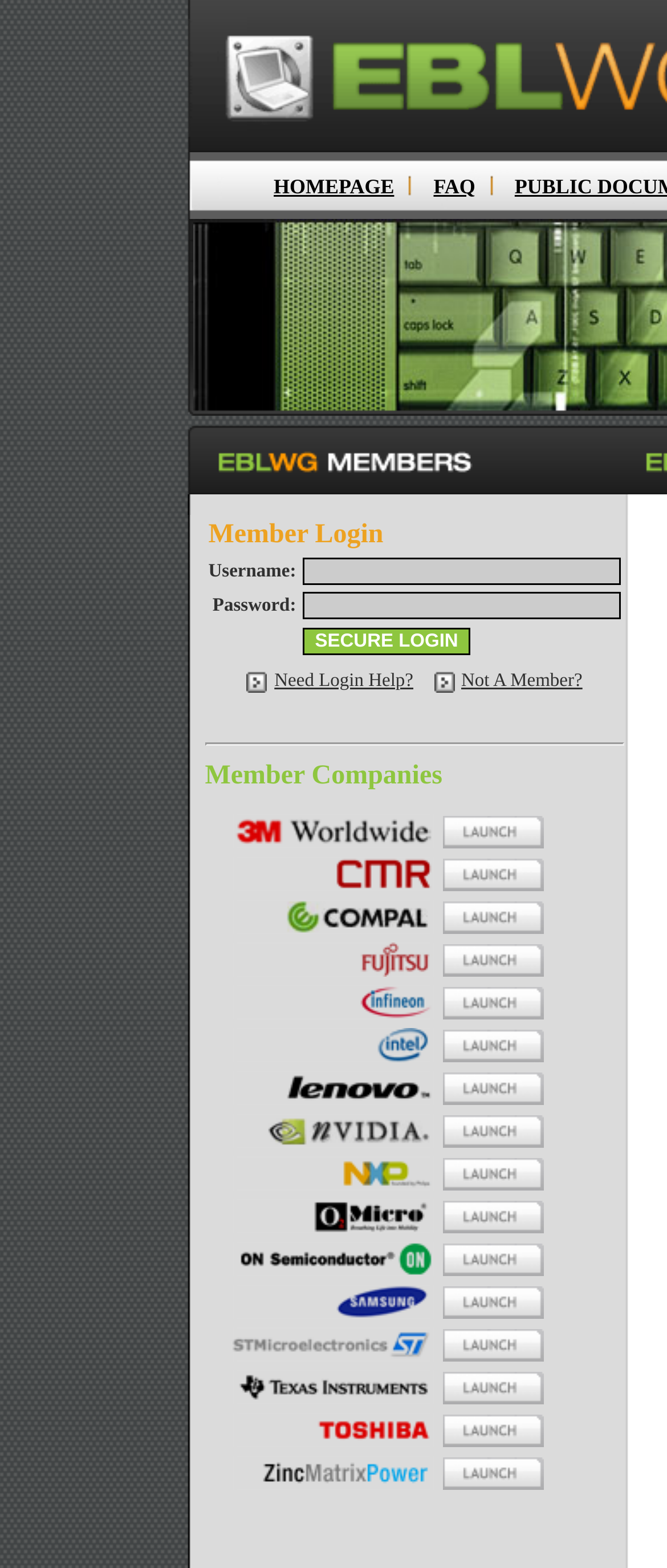Elaborate on the information and visuals displayed on the webpage.

The webpage is titled "Mobile PC EBL WG" and has a navigation bar at the top with three links: "HOMEPAGE" on the left, an image in the middle, and "FAQ" on the right. 

Below the navigation bar, there is a table with a single row and three columns. The first column contains two images, one on top of the other. The second column has two more images, also stacked on top of each other. The third column is a table with multiple rows. 

The first row of the inner table has a single cell with the text "Member Login". The second row has two cells, with the text "Username:" in the first cell and a textbox in the second cell. The third row has two cells, with the text "Password:" in the first cell and another textbox in the second cell. The fourth row has two cells, with a button labeled "SECURE LOGIN" in the second cell. The fifth row has a single cell with a message "Need Login Help? Not A Member?" and contains two images, two links, and some separator text.

Below the table, there is a horizontal separator line, followed by the text "Member Companies". Below this text, there is an iframe that takes up most of the remaining space on the page.